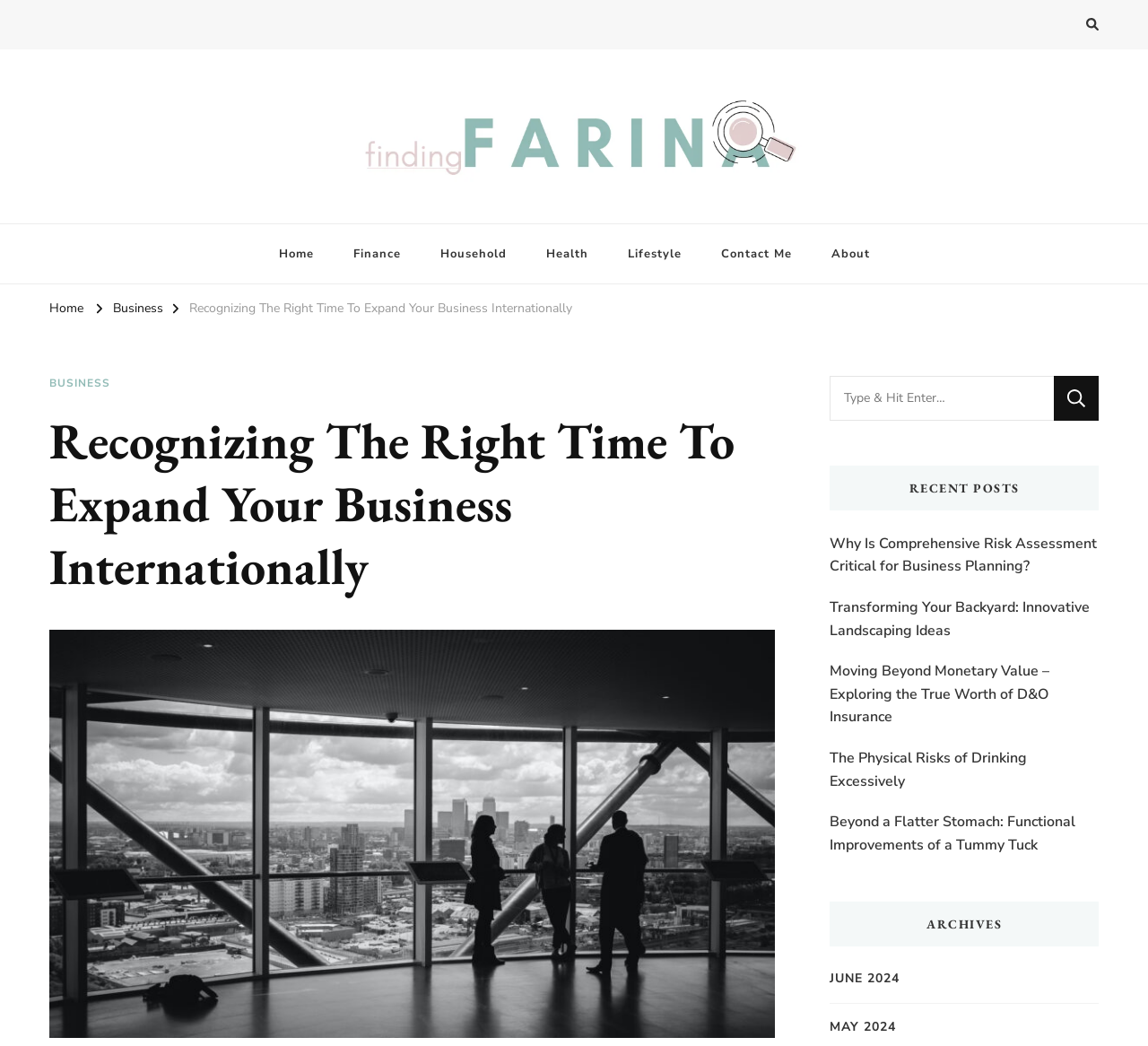Give a one-word or one-phrase response to the question:
What is the purpose of the search box?

Looking for Something?